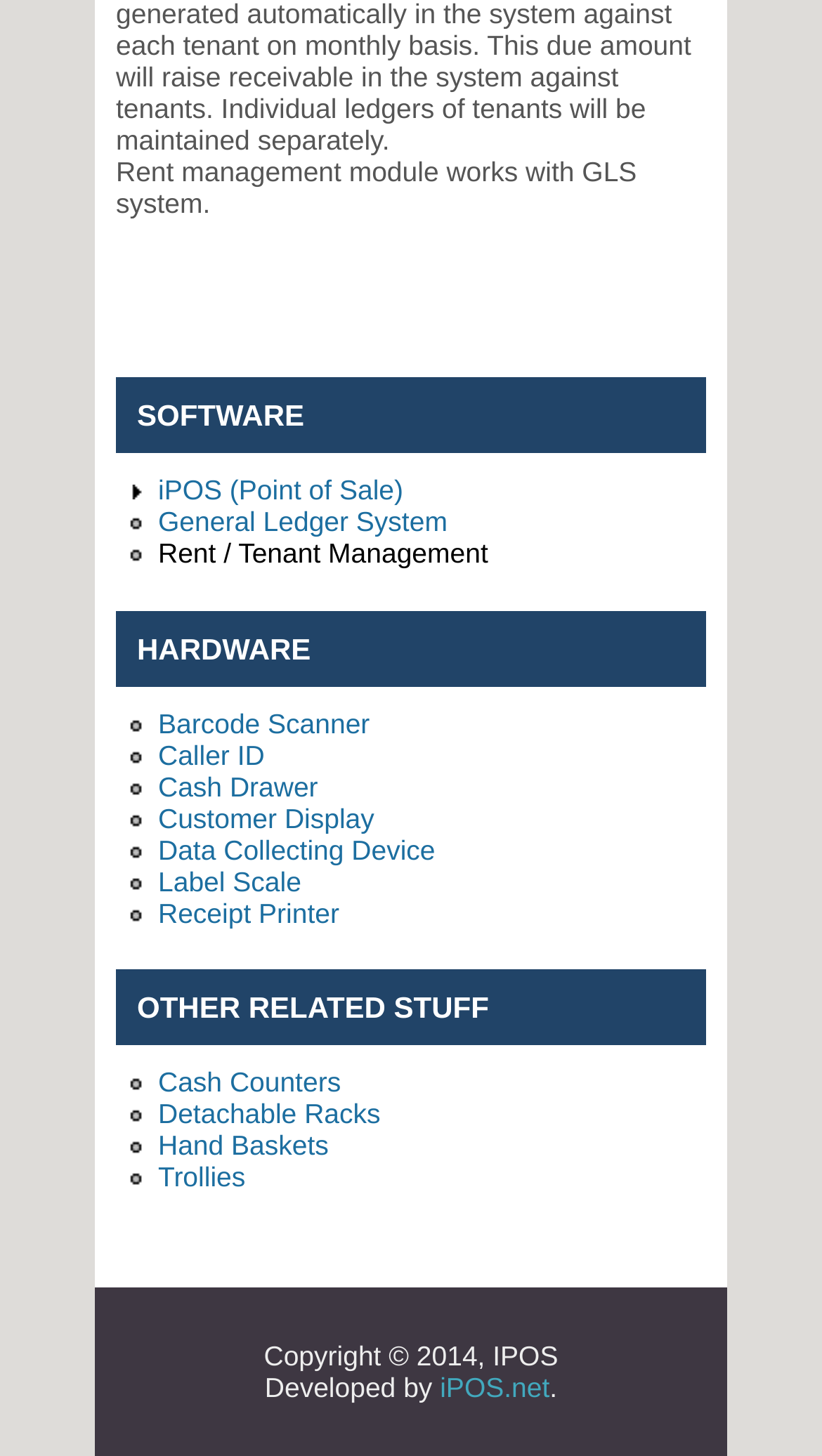What is the copyright year?
Please provide a comprehensive and detailed answer to the question.

The webpage has a static text 'Copyright © 2014, IPOS' at the bottom, which indicates the copyright year is 2014.